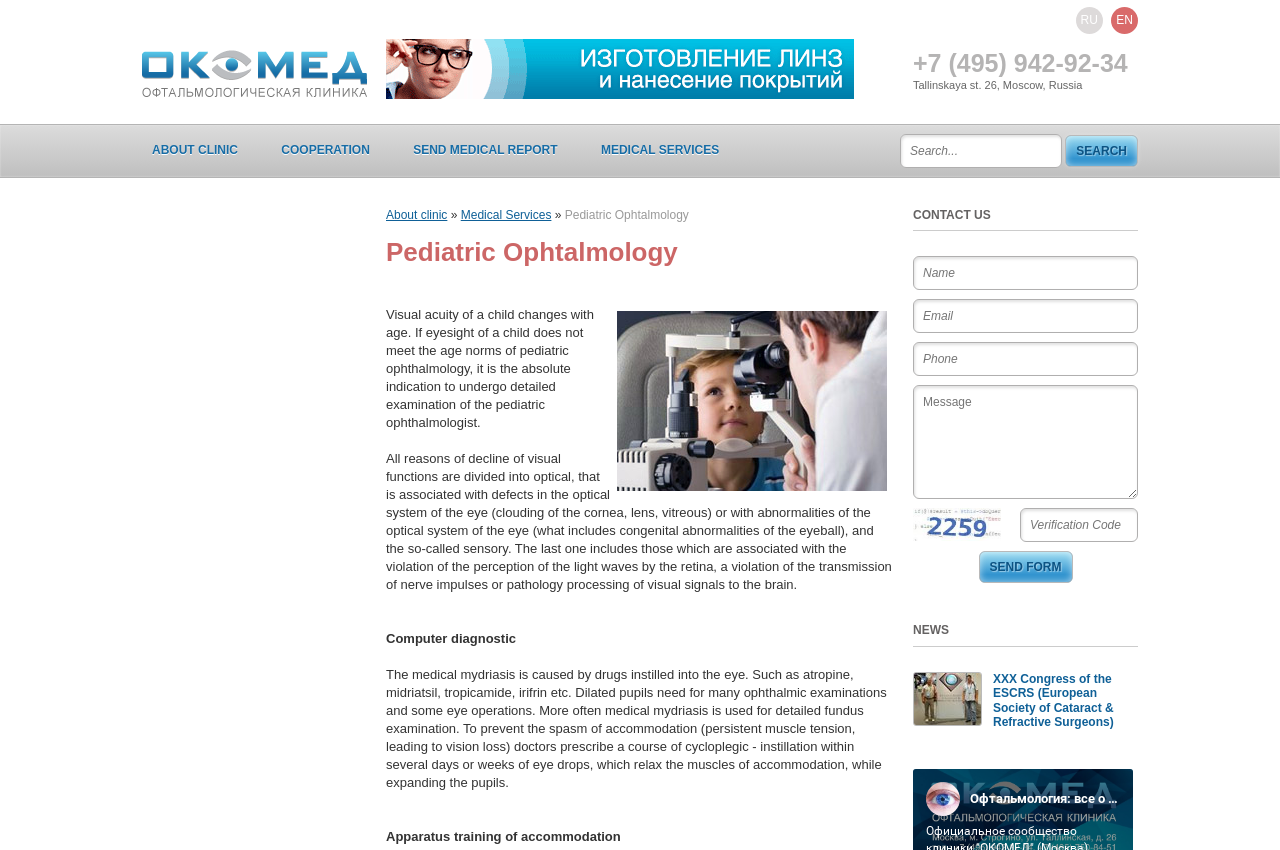Please answer the following question using a single word or phrase: 
What is the language of the webpage?

Russian and English